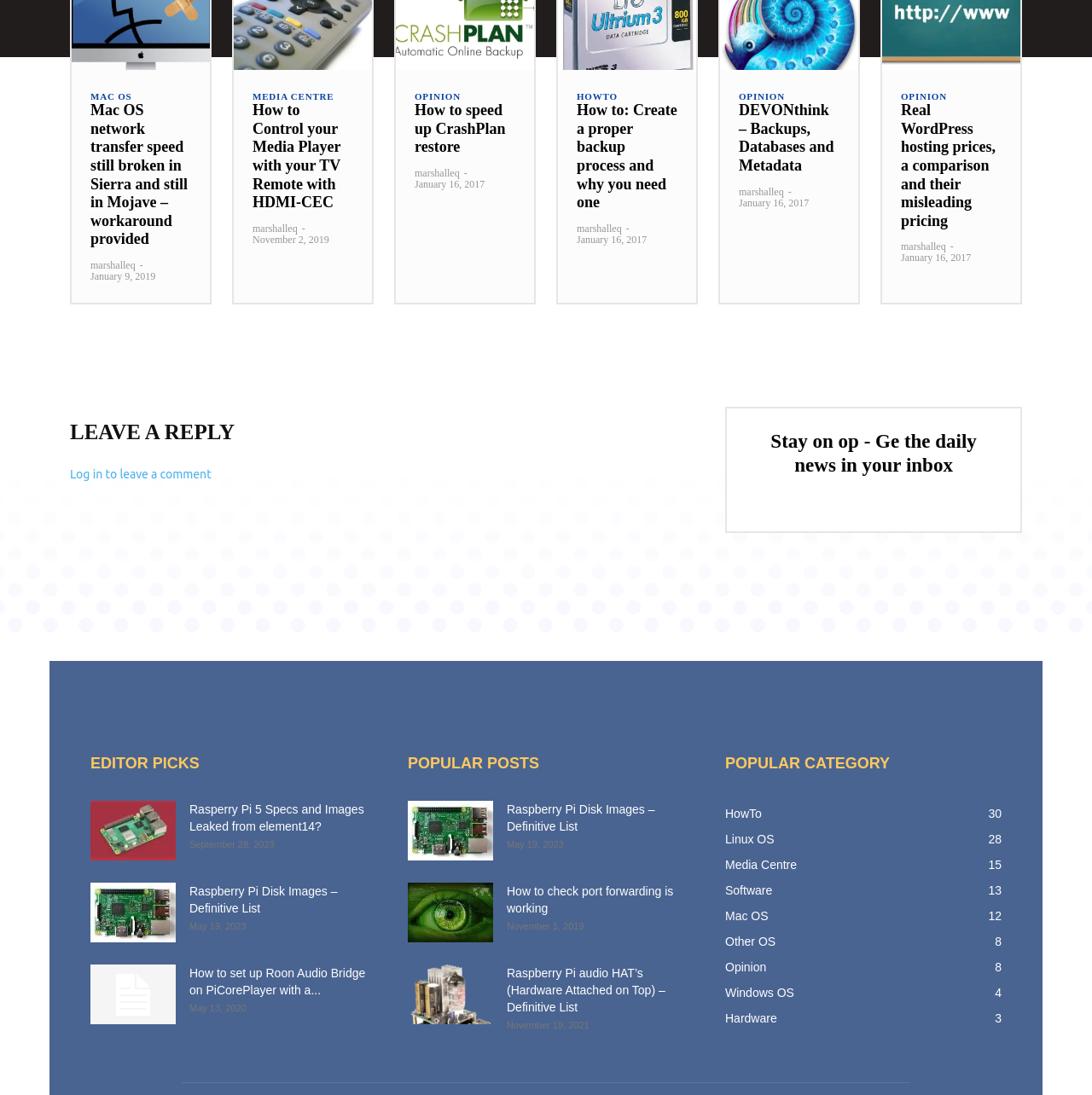Refer to the screenshot and give an in-depth answer to this question: What is the category of the article 'DEVONthink – Backups, Databases and Metadata'?

The article 'DEVONthink – Backups, Databases and Metadata' is categorized under 'OPINION' as indicated by the link 'OPINION' above the article heading.